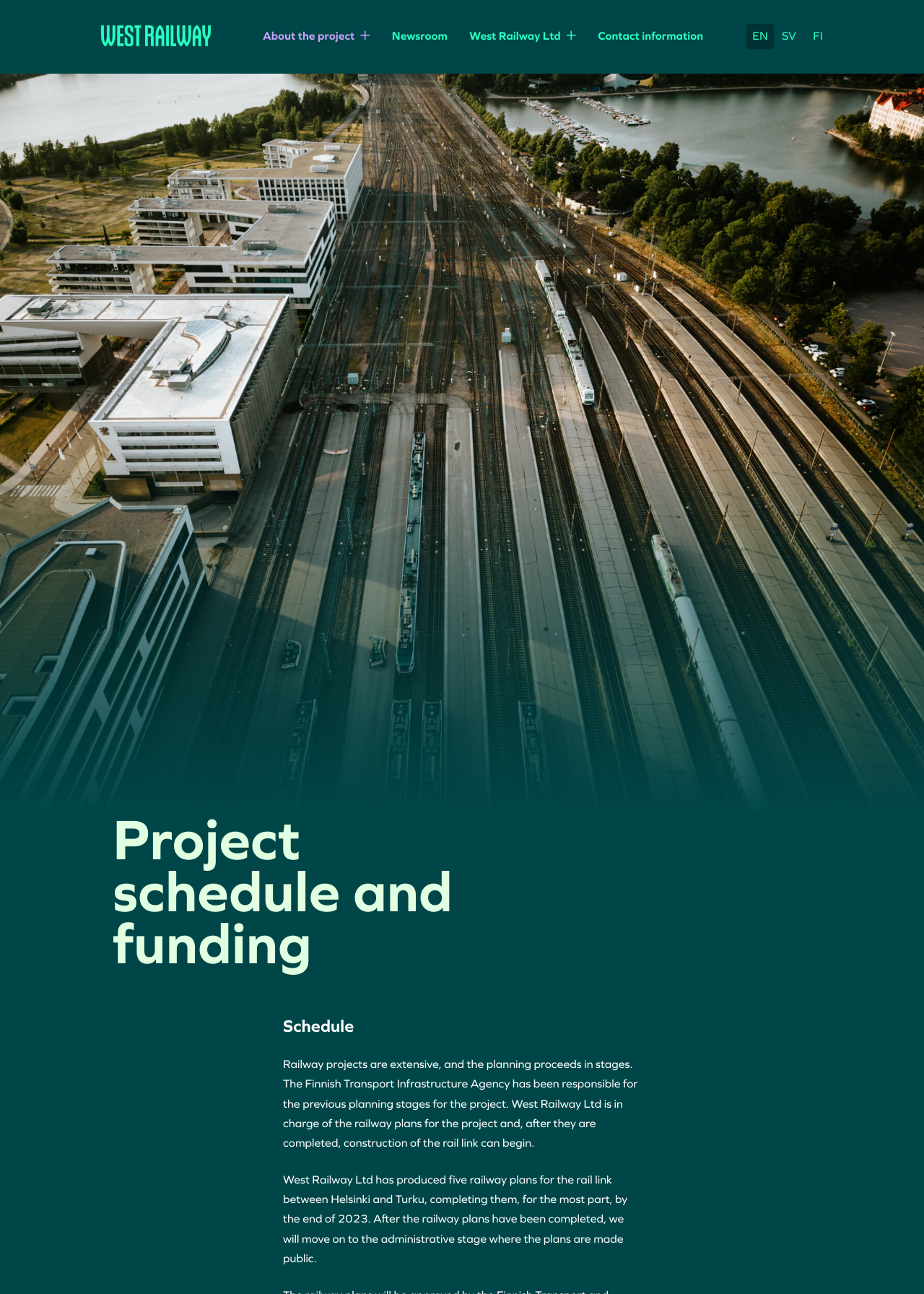What is the current stage of the railway project?
Using the screenshot, give a one-word or short phrase answer.

Planning stages